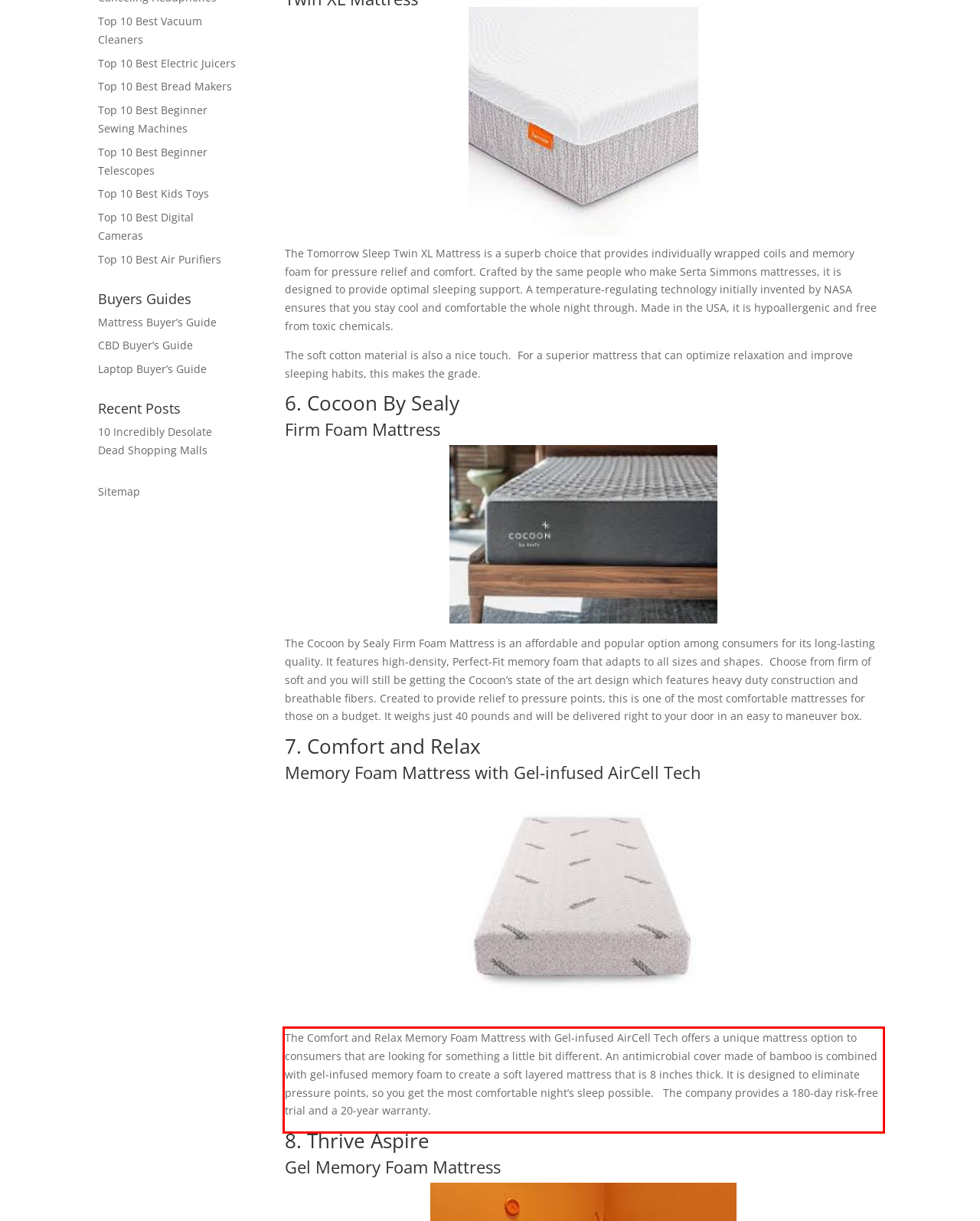Review the webpage screenshot provided, and perform OCR to extract the text from the red bounding box.

The Comfort and Relax Memory Foam Mattress with Gel-infused AirCell Tech offers a unique mattress option to consumers that are looking for something a little bit different. An antimicrobial cover made of bamboo is combined with gel-infused memory foam to create a soft layered mattress that is 8 inches thick. It is designed to eliminate pressure points, so you get the most comfortable night’s sleep possible. The company provides a 180-day risk-free trial and a 20-year warranty.